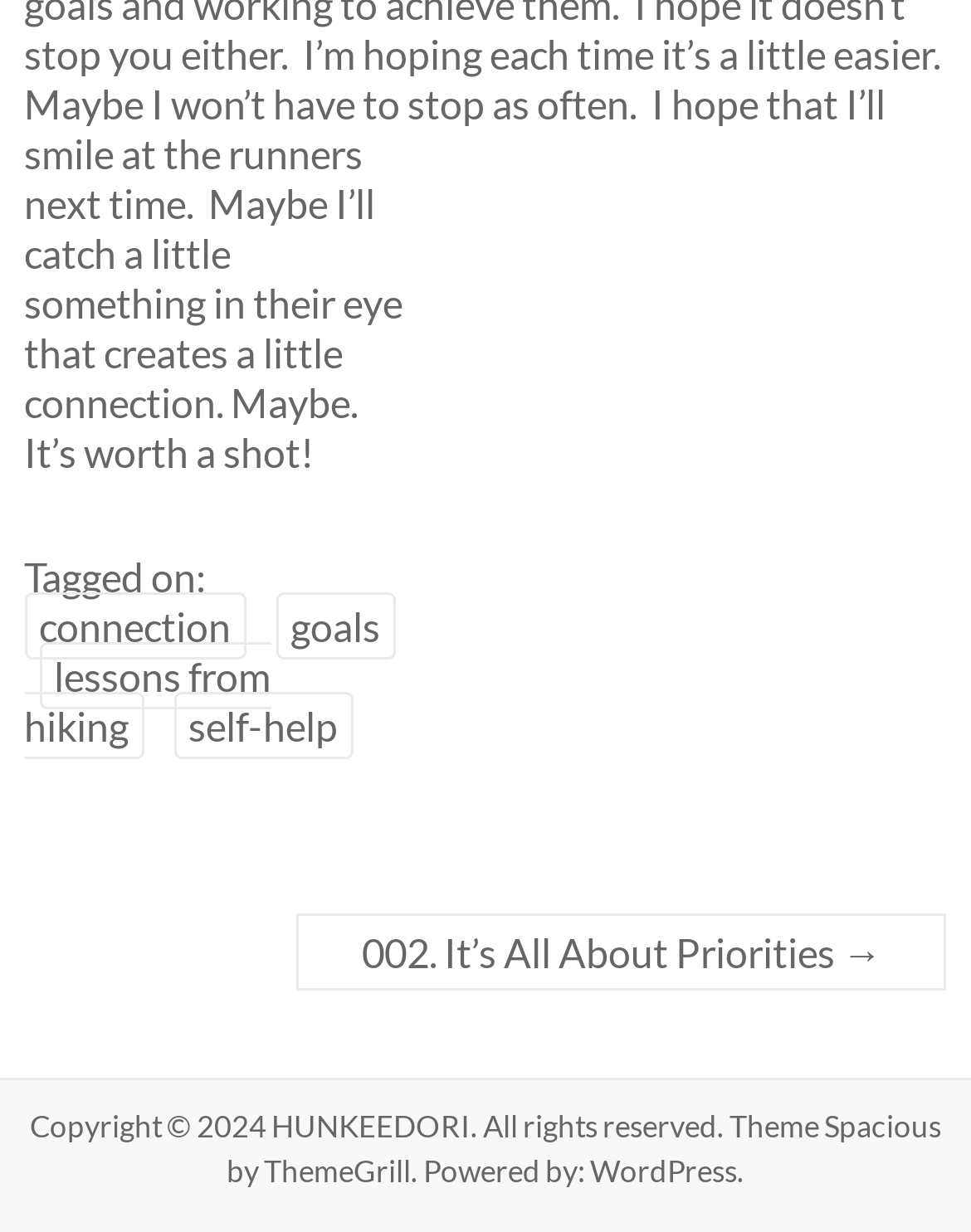Determine the bounding box coordinates of the UI element described below. Use the format (top-left x, top-left y, bottom-right x, bottom-right y) with floating point numbers between 0 and 1: HUNKEEDORI

[0.279, 0.899, 0.485, 0.929]